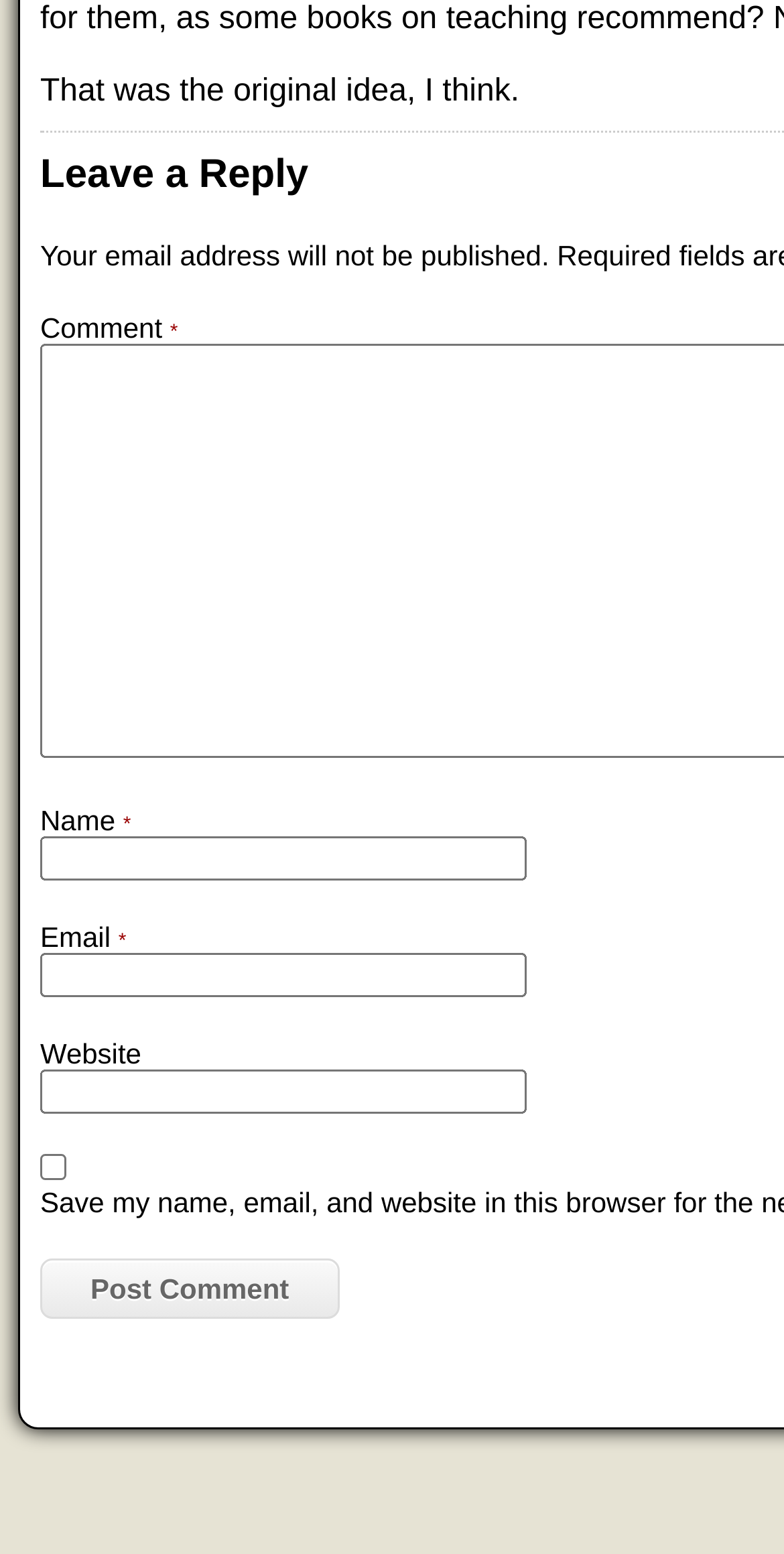How many textboxes are required?
Based on the image, answer the question in a detailed manner.

There are three textboxes in total: 'Name', 'Email', and 'Website'. The 'Name' and 'Email' textboxes are marked as required, indicated by the '*' symbol, while the 'Website' textbox is not required.